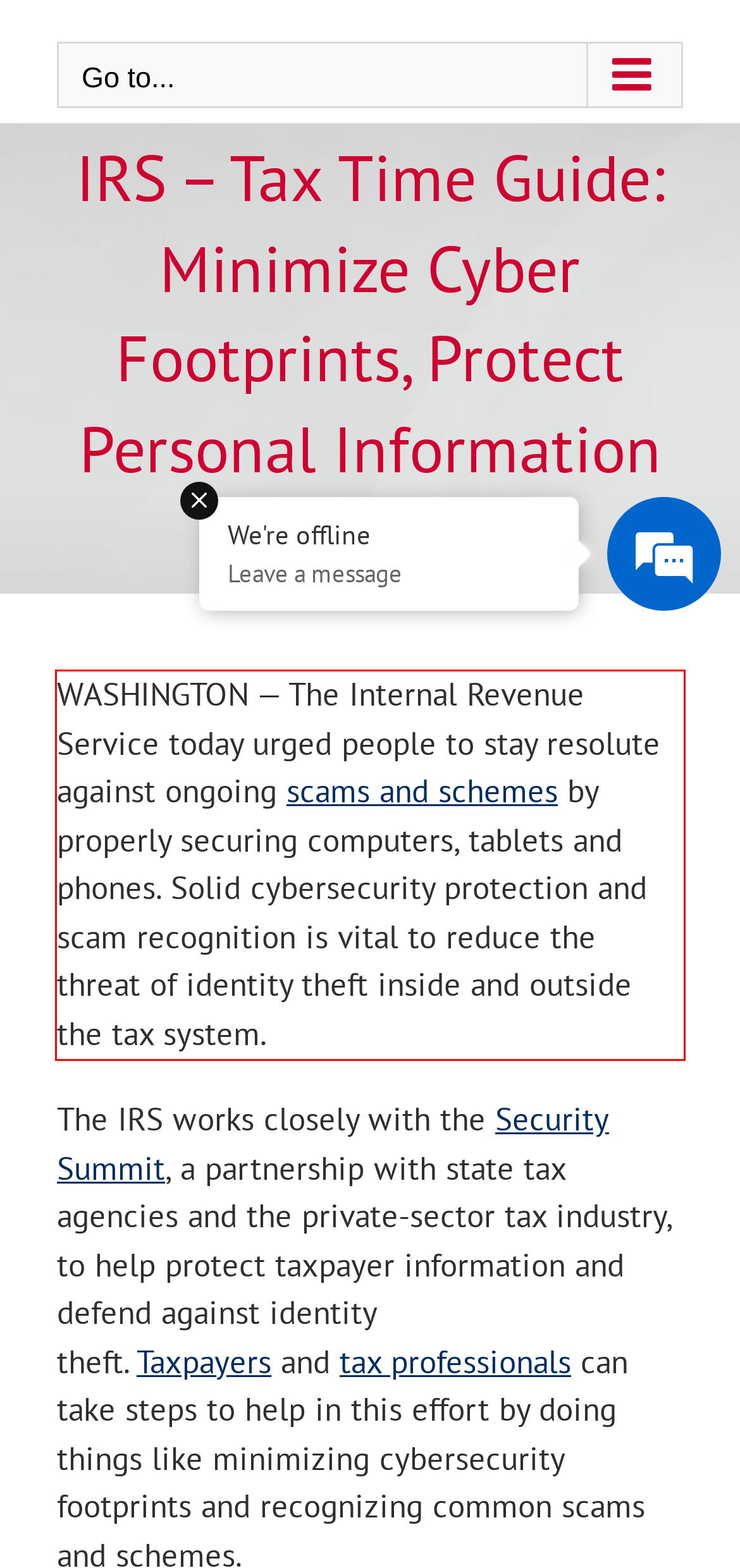Using the provided webpage screenshot, recognize the text content in the area marked by the red bounding box.

WASHINGTON — The Internal Revenue Service today urged people to stay resolute against ongoing scams and schemes by properly securing computers, tablets and phones. Solid cybersecurity protection and scam recognition is vital to reduce the threat of identity theft inside and outside the tax system.